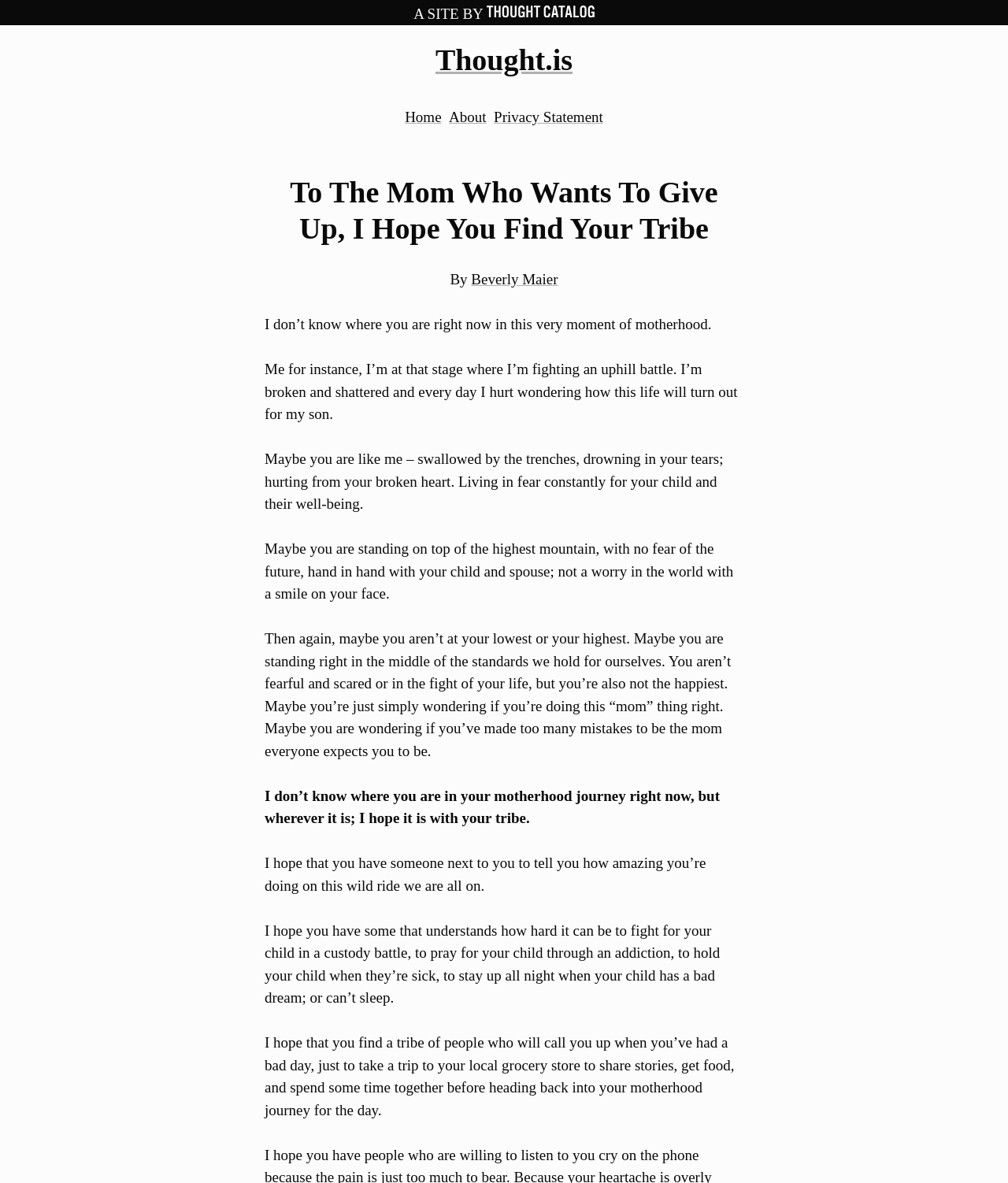Determine the bounding box coordinates of the UI element described by: "Beverly Maier".

[0.467, 0.229, 0.554, 0.243]